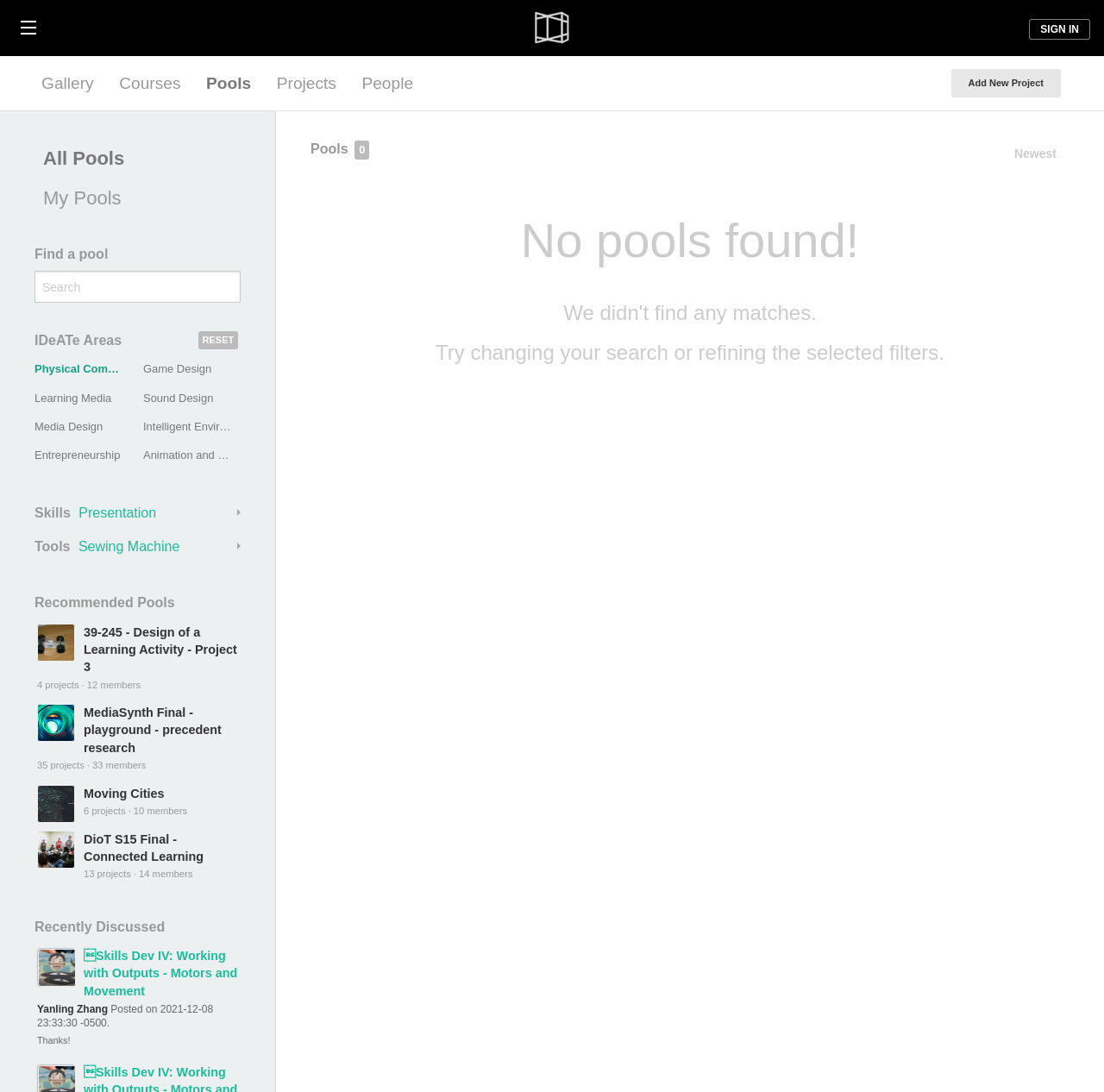Describe the entire webpage, focusing on both content and design.

The webpage is about a platform called "Pools" within the IDeATe community. At the top, there is a navigation menu with links to "Gallery", "Courses", "Pools", "Projects", and "People". On the right side of the navigation menu, there is a "SIGN IN" link. Below the navigation menu, there is a search bar with a "Search" textbox and a "RESET" link.

The main content of the page is divided into several sections. The first section is titled "Find a pool" and has a list of links to different IDeATe areas, such as "Physical Computing", "Game Design", and "Media Design". Below this section, there are two dropdown selectors for "Skills" and "Tools", each with a list of options.

The next section is titled "Recommended Pools" and displays a list of projects, each with a heading, a link to the project, and a description of the project, including the number of projects and members. The projects are listed in a vertical column, with the most recent ones at the top.

Below the "Recommended Pools" section, there is a section titled "Recently Discussed" that displays a list of recent discussions, each with a heading, a link to the discussion, and a description of the discussion, including the author and the date posted.

On the right side of the page, there is a section that displays the number of pools found, which is currently zero. There is also a combobox that allows users to select an option from a dropdown menu. Below this section, there is a message that says "No pools found!" and suggests trying a different search or refining the selected filters.